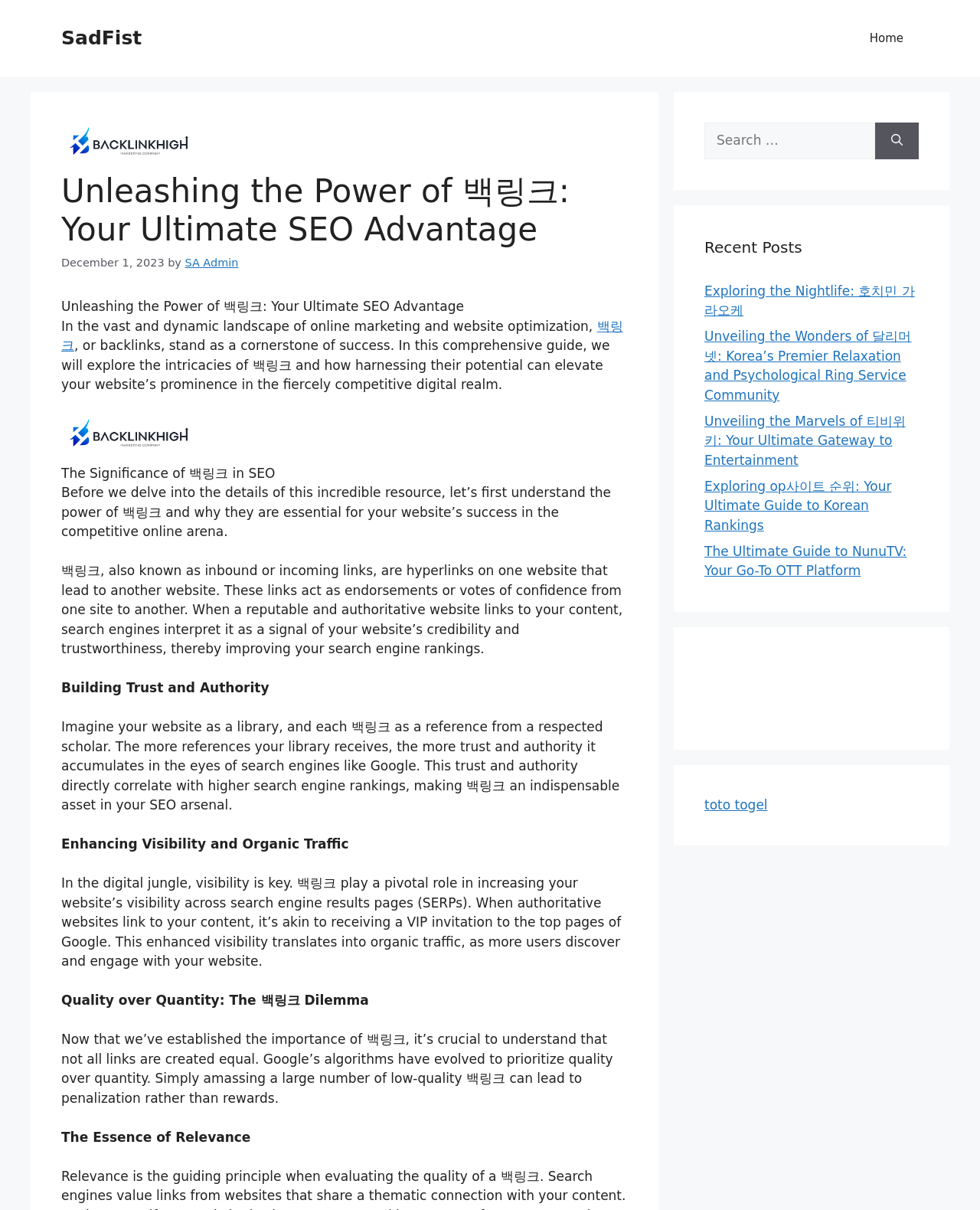Locate the bounding box of the UI element based on this description: "Exploring the Nightlife: 호치민 가라오케". Provide four float numbers between 0 and 1 as [left, top, right, bottom].

[0.719, 0.234, 0.933, 0.263]